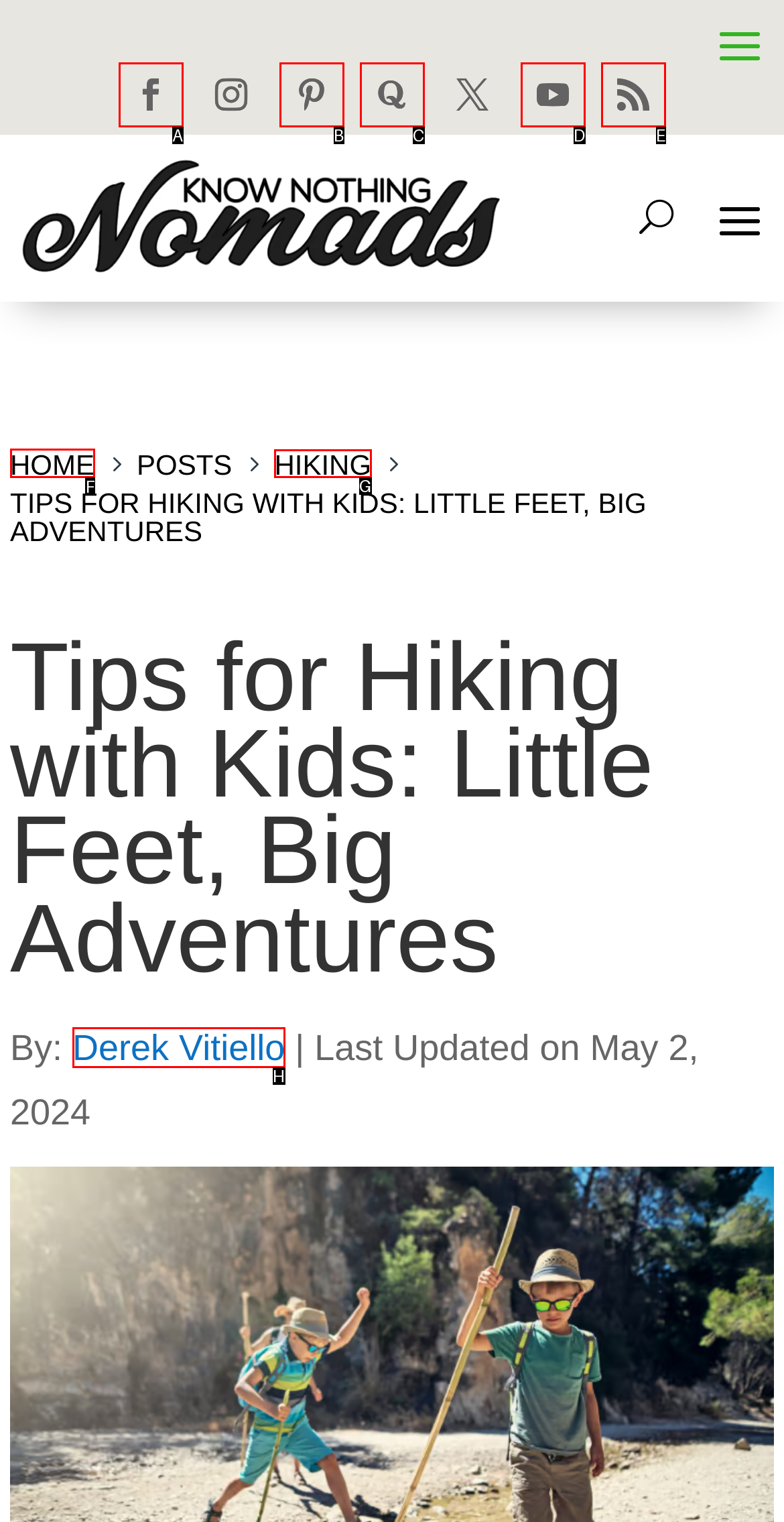What letter corresponds to the UI element to complete this task: click the home button
Answer directly with the letter.

F